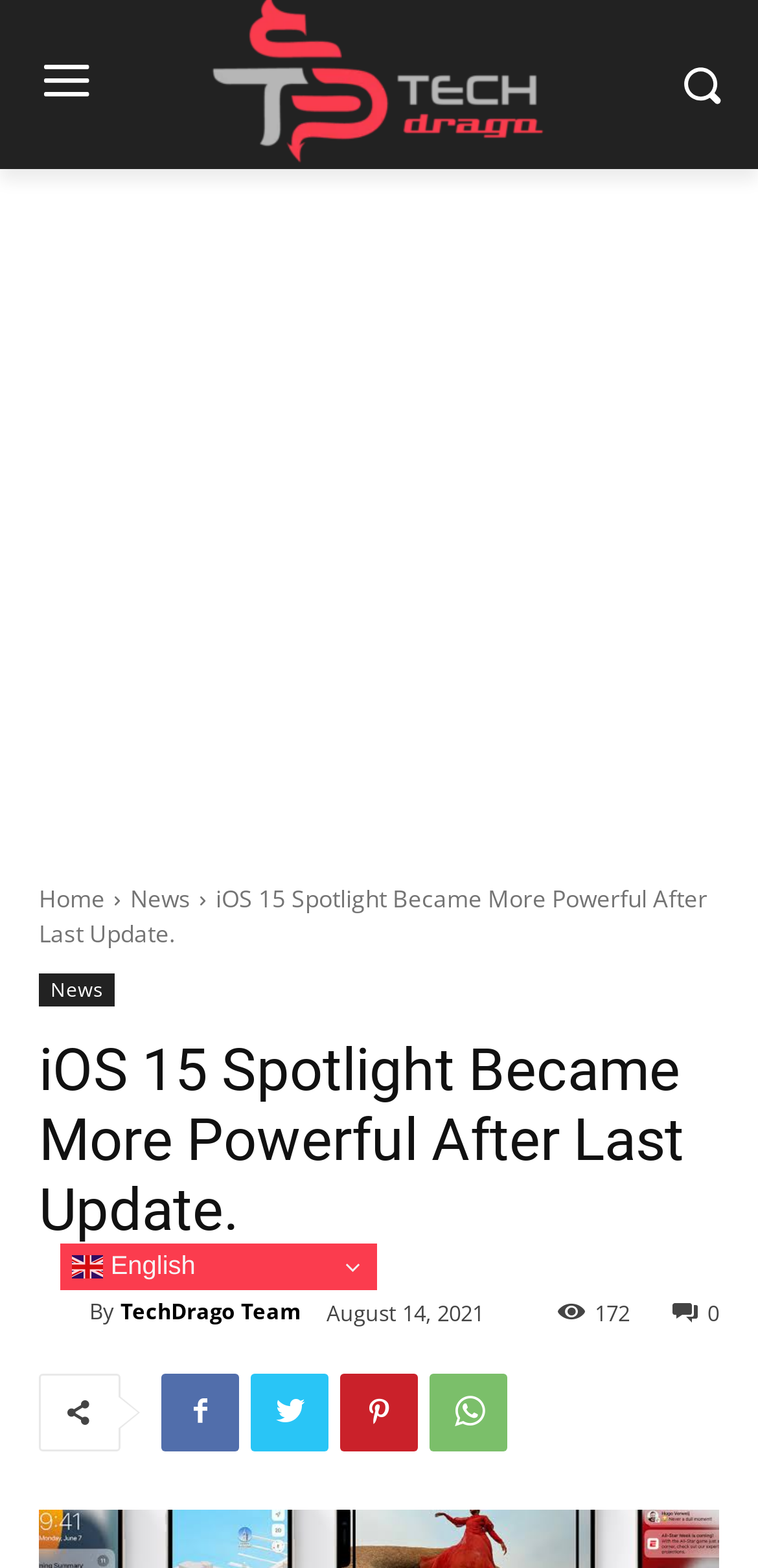Locate the bounding box coordinates of the segment that needs to be clicked to meet this instruction: "Change the language to English".

[0.08, 0.793, 0.498, 0.823]